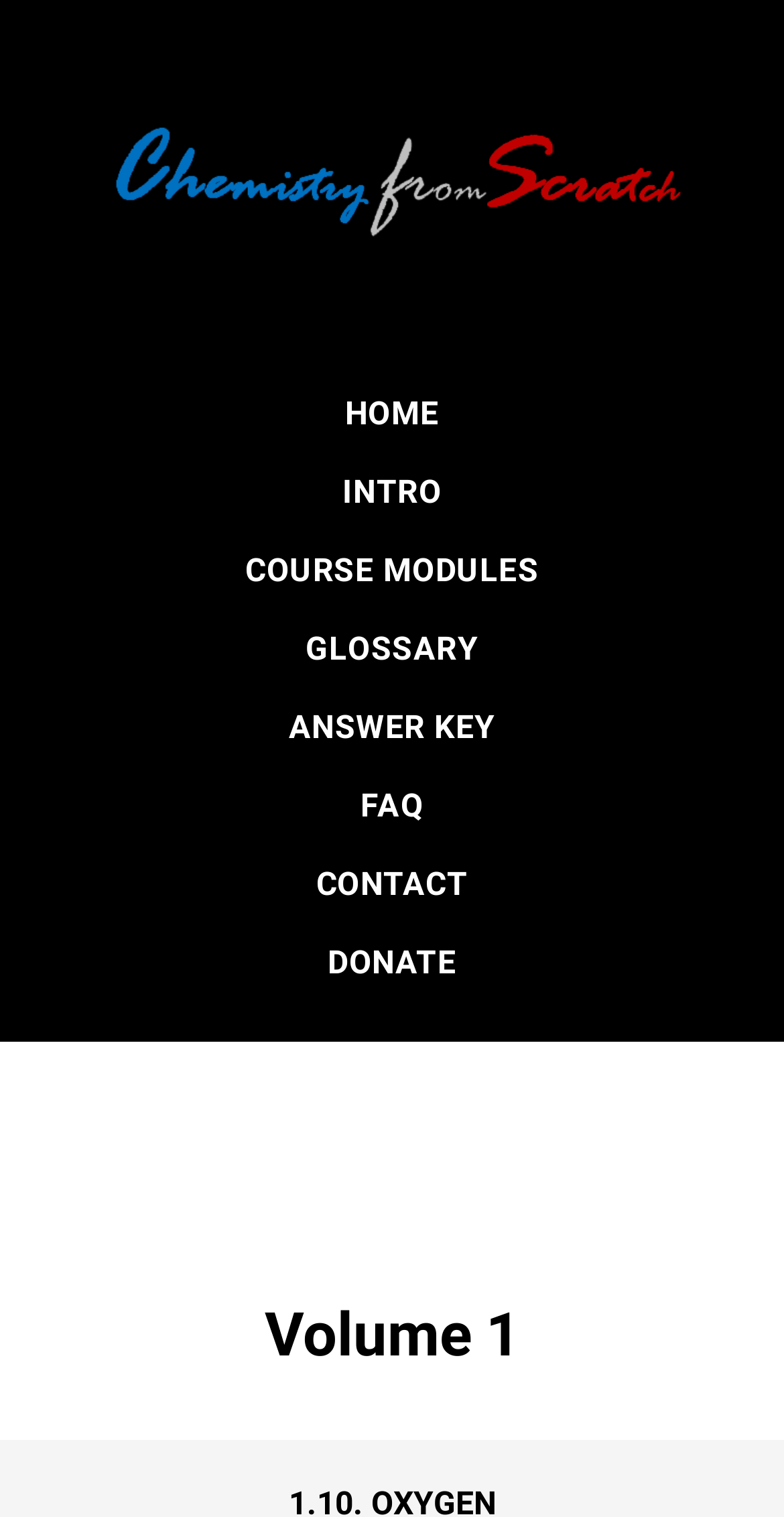Point out the bounding box coordinates of the section to click in order to follow this instruction: "check answer key".

[0.368, 0.466, 0.632, 0.491]